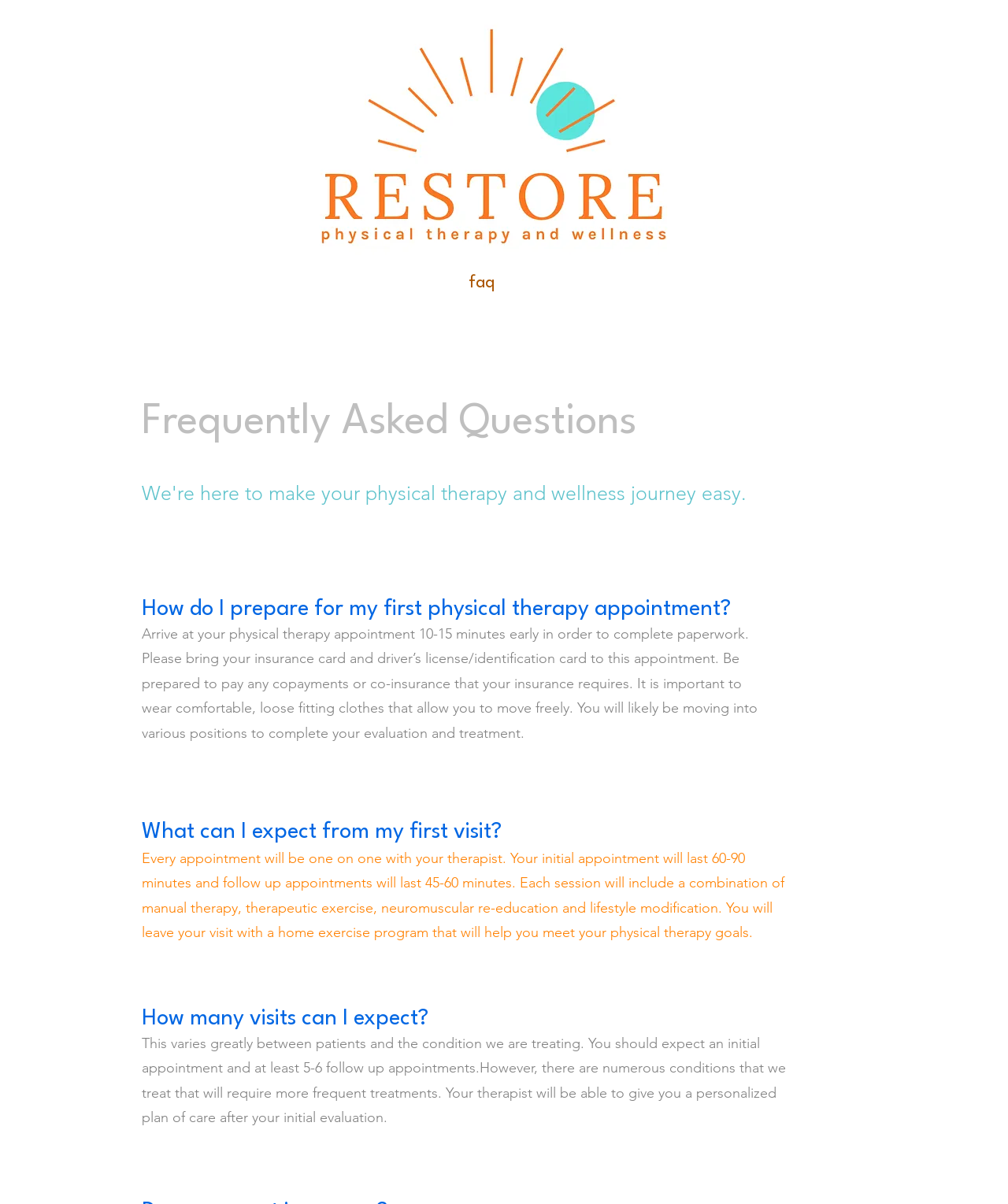What type of clothes should I wear to my physical therapy appointment?
Please provide a single word or phrase as your answer based on the screenshot.

Comfortable, loose fitting